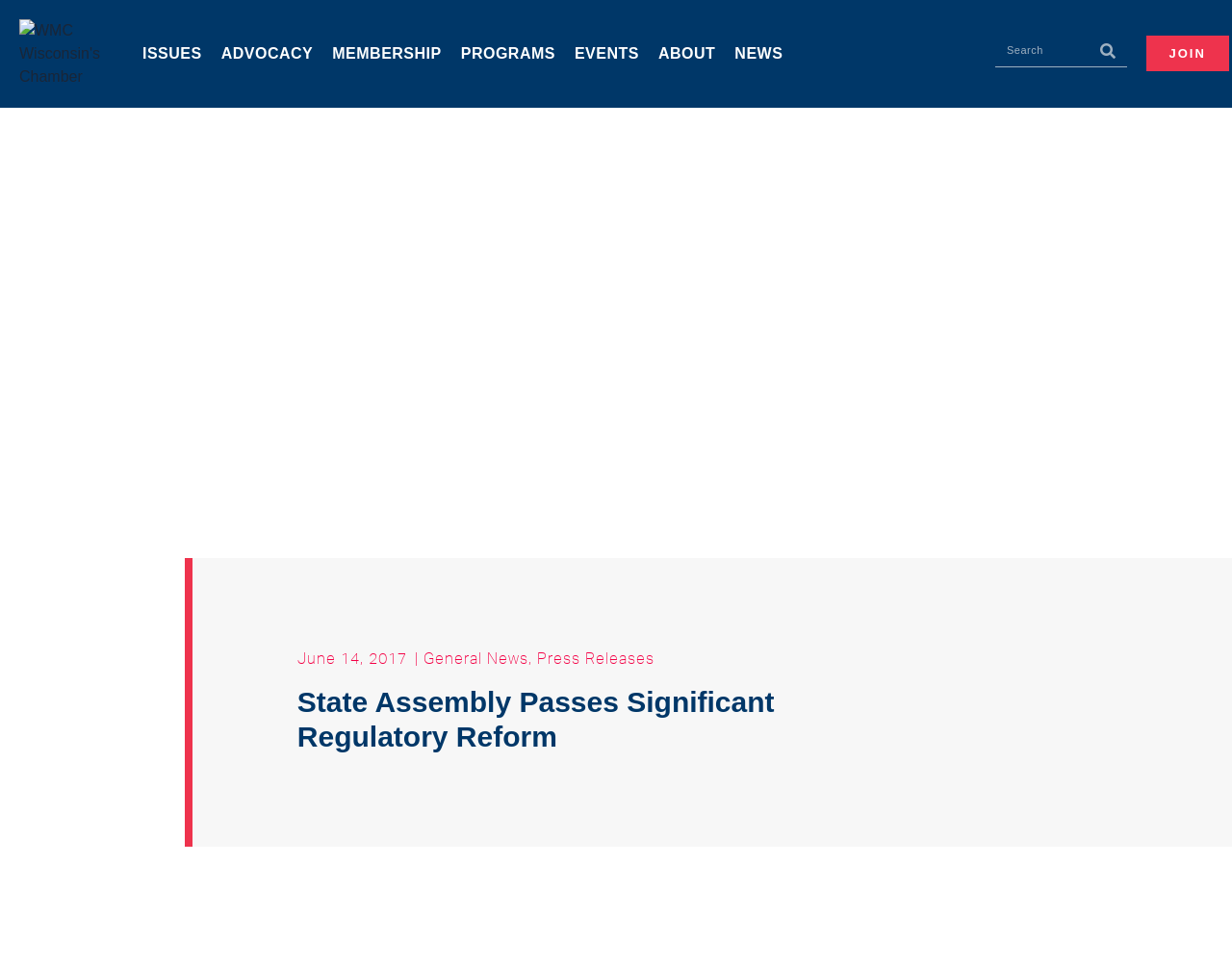Offer a meticulous caption that includes all visible features of the webpage.

The webpage appears to be a news article or press release from WMC Wisconsin's Chamber, a state chamber of commerce. At the top left, there is a logo of WMC Wisconsin's Chamber, accompanied by a link to the organization's homepage. 

Below the logo, there is a navigation menu with seven links: ISSUES, ADVOCACY, MEMBERSHIP, PROGRAMS, EVENTS, ABOUT, and NEWS, which are evenly spaced and aligned horizontally across the top of the page. 

On the top right, there is a search bar with a search button, allowing users to search for specific content on the website. Next to the search bar, there is a "JOIN" link, likely for users to join the chamber.

The main content of the webpage is a news article with the title "State Assembly Passes Significant Regulatory Reform" in a large font. The article's metadata is displayed below the title, including the date "June 14, 2017", a separator "|", and two categories "General News" and "Press Releases", separated by commas.

There are no images within the main content of the webpage, but there is a logo at the top left. Overall, the webpage has a simple and organized layout, making it easy to navigate and read.